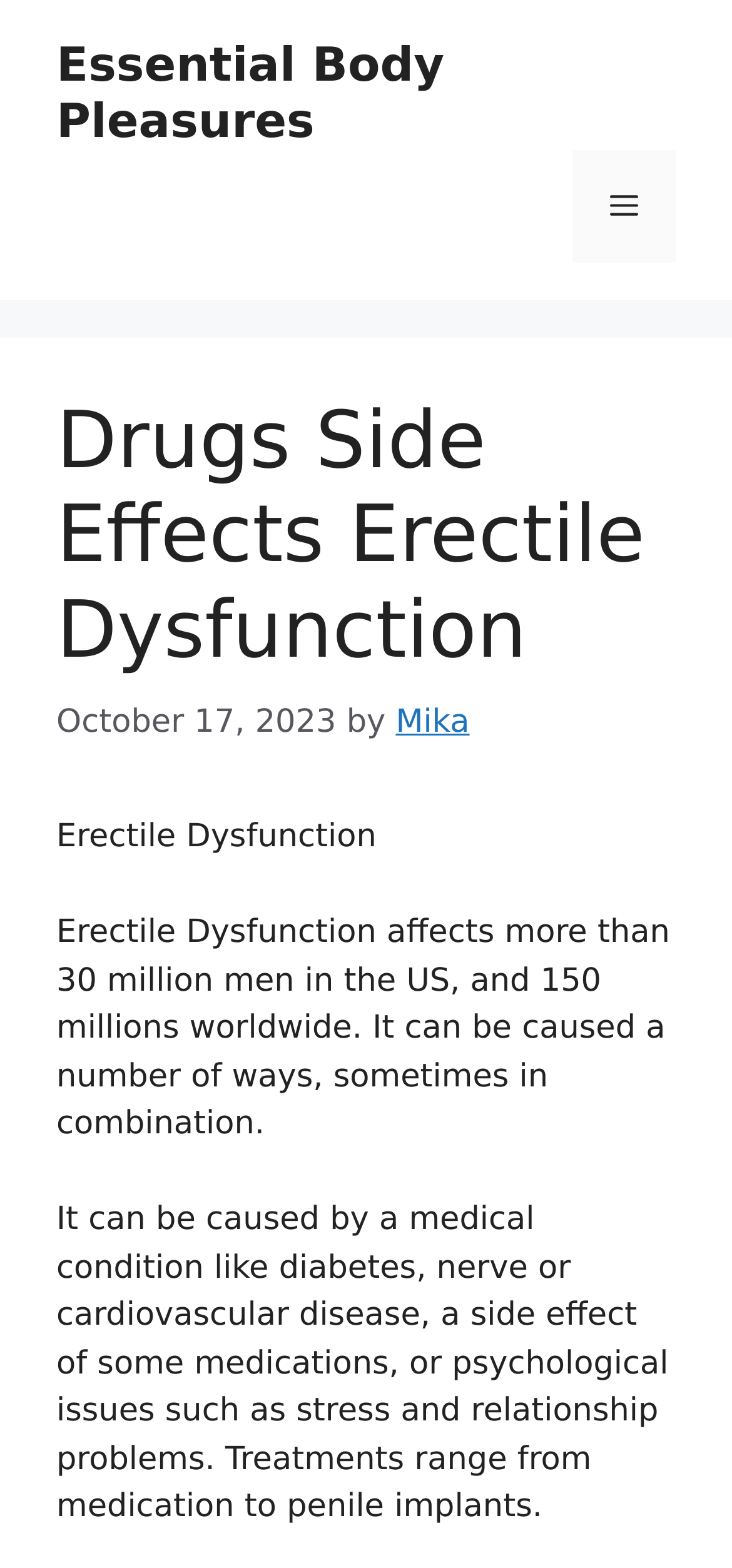What is the main heading of this webpage? Please extract and provide it.

Drugs Side Effects Erectile Dysfunction